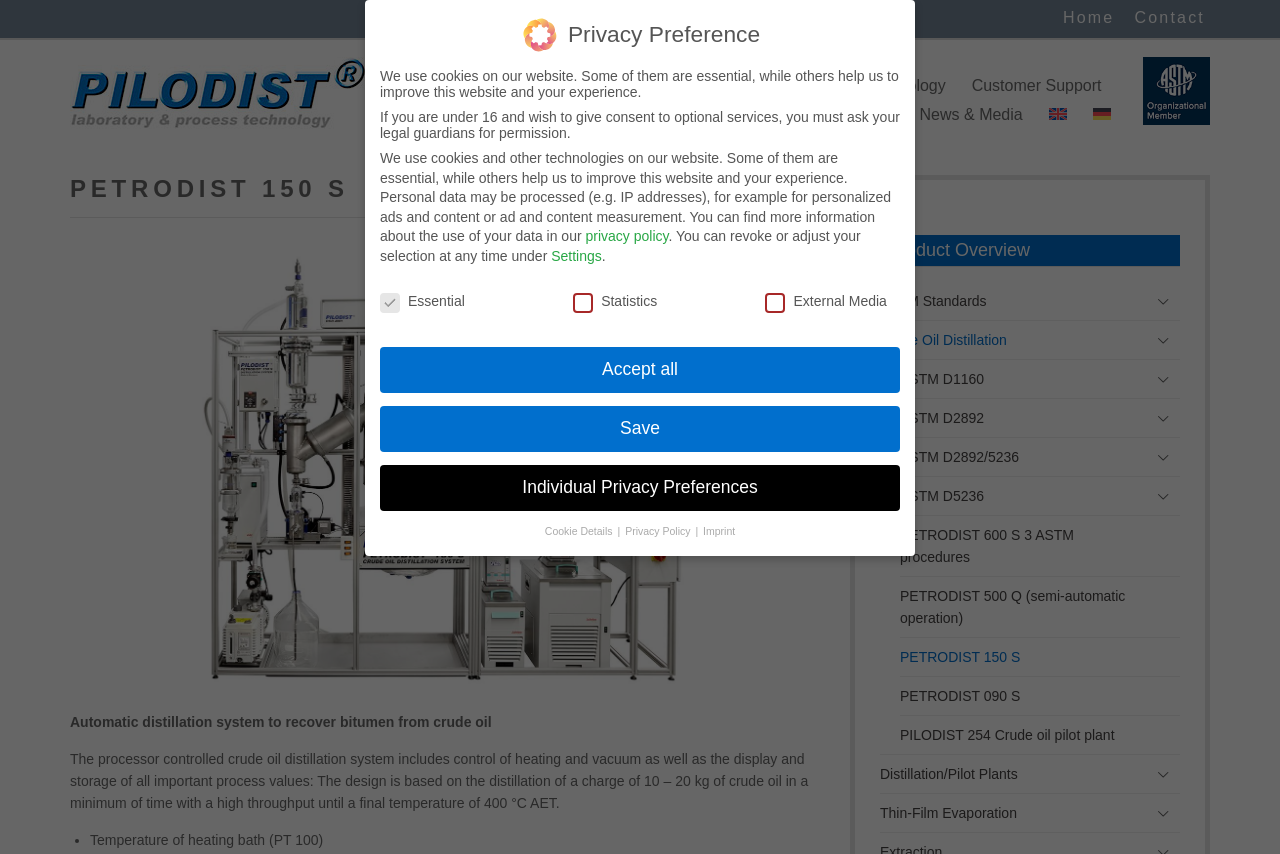Locate the bounding box coordinates of the item that should be clicked to fulfill the instruction: "Click the Product Overview link".

[0.552, 0.083, 0.66, 0.117]